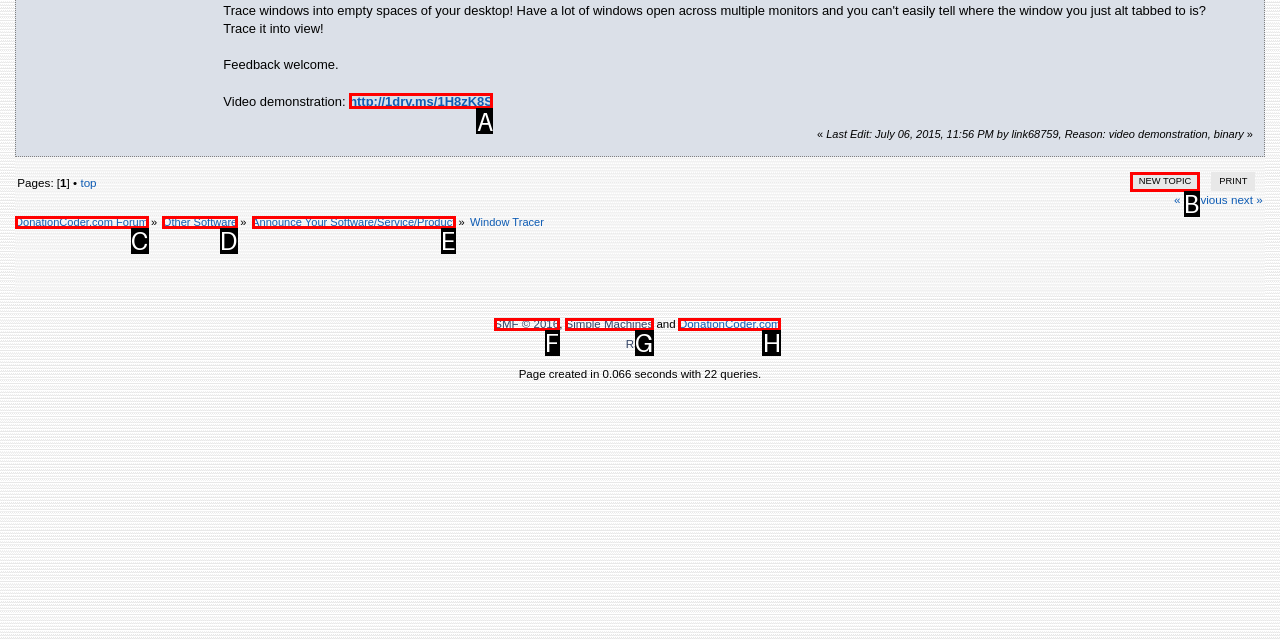Determine which HTML element matches the given description: New Topic. Provide the corresponding option's letter directly.

B